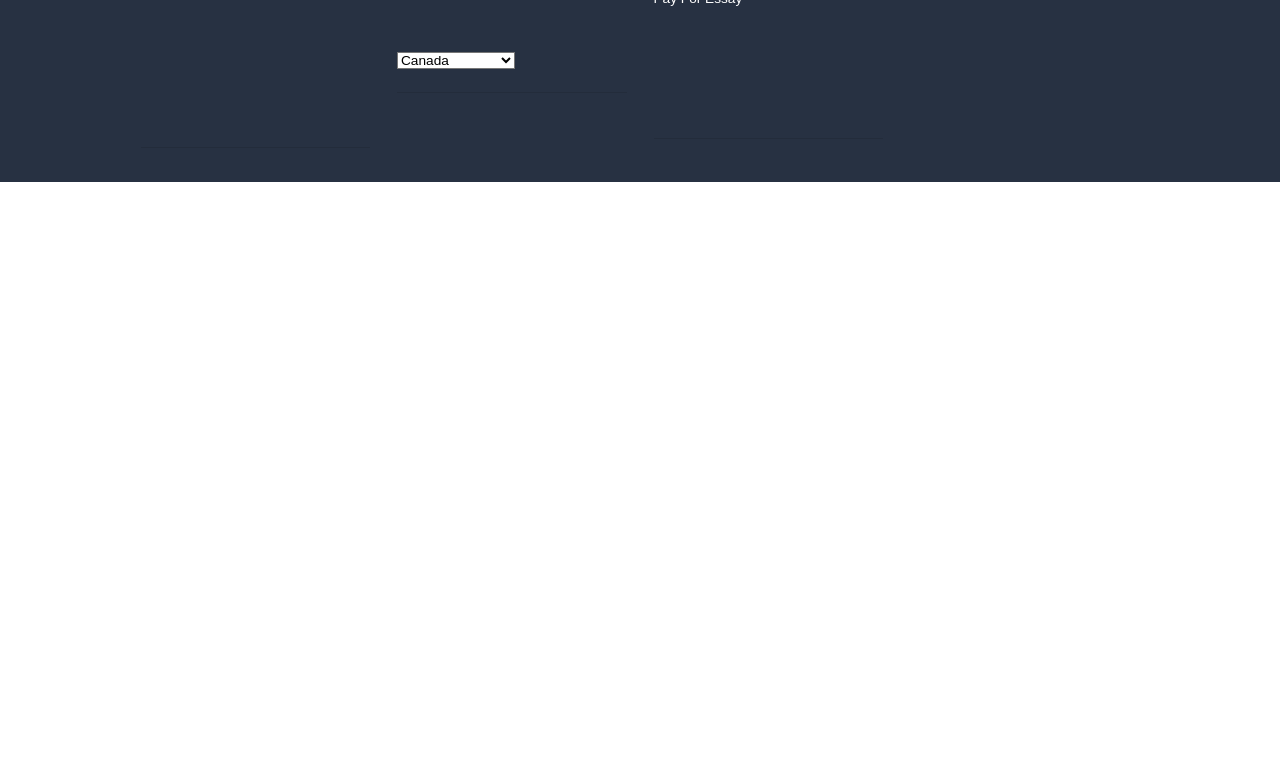Specify the bounding box coordinates of the area to click in order to execute this command: 'Read Terms And Conditions'. The coordinates should consist of four float numbers ranging from 0 to 1, and should be formatted as [left, top, right, bottom].

[0.122, 0.438, 0.237, 0.46]